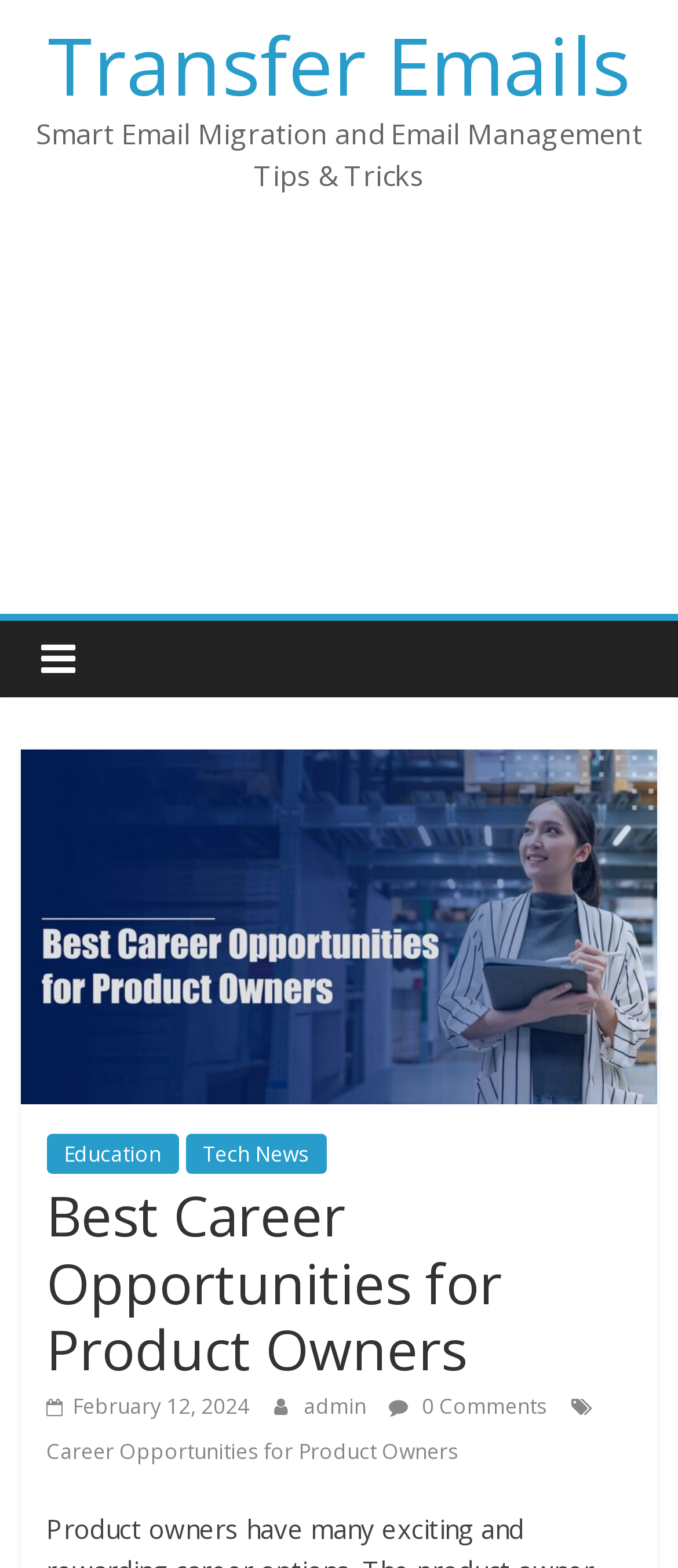Can you provide the bounding box coordinates for the element that should be clicked to implement the instruction: "Visit the 'Education' page"?

[0.068, 0.723, 0.263, 0.748]